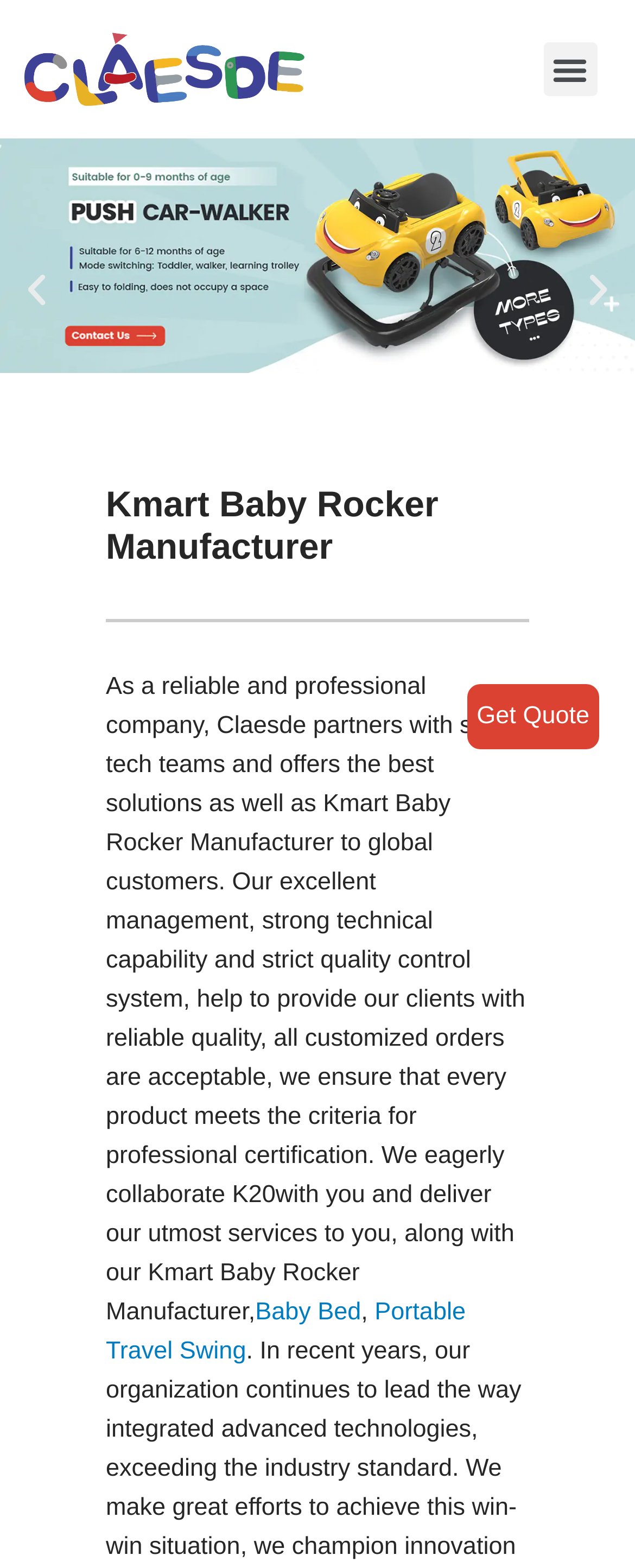What is the orientation of the separator?
Refer to the image and provide a detailed answer to the question.

The separator element has an orientation of horizontal, which means it is a horizontal line separating the content of the webpage.